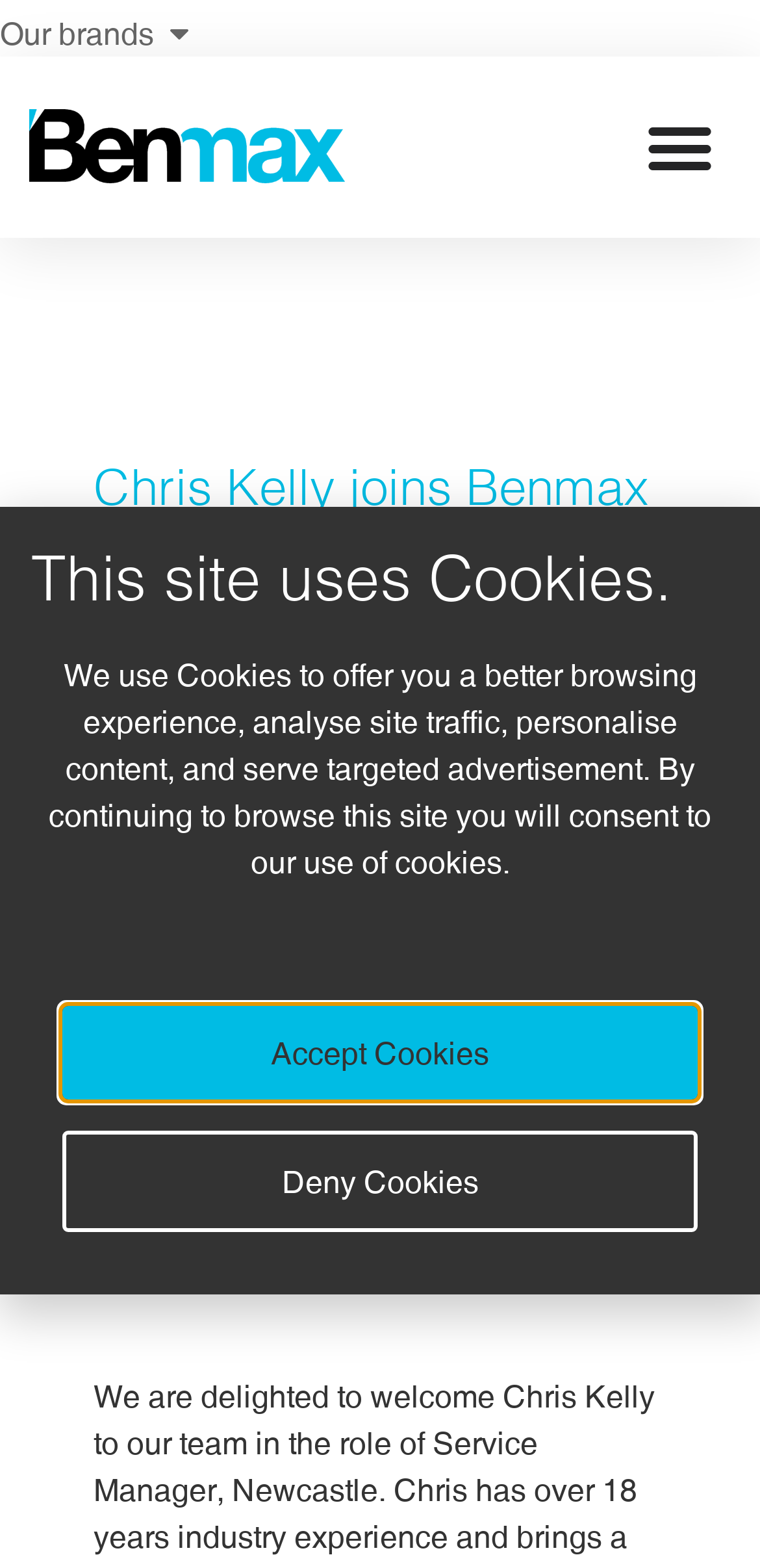Find and extract the text of the primary heading on the webpage.

Chris Kelly joins Benmax as new Service Manager in Newcastle